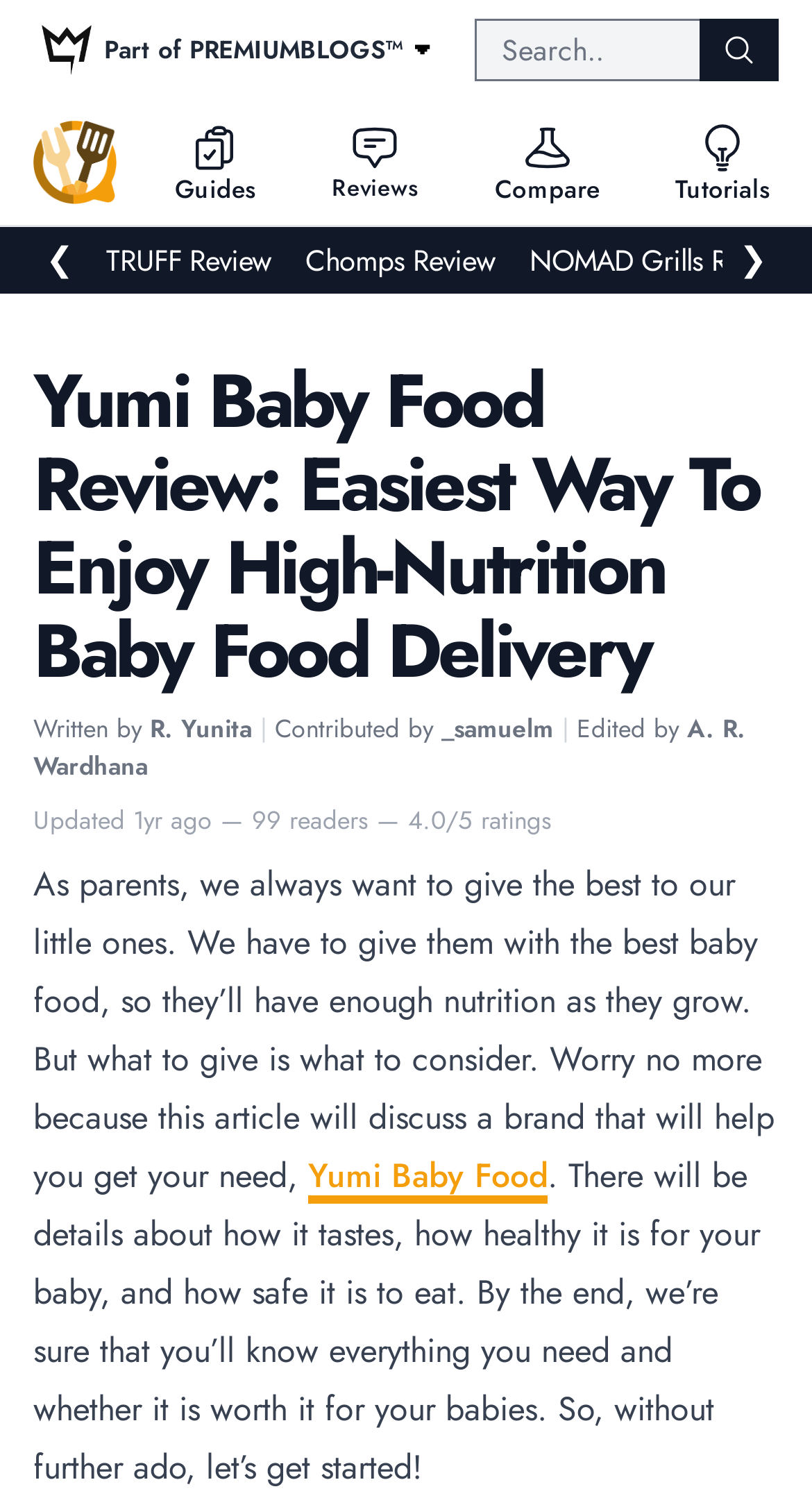Identify the bounding box coordinates for the region of the element that should be clicked to carry out the instruction: "go to FAQ page". The bounding box coordinates should be four float numbers between 0 and 1, i.e., [left, top, right, bottom].

None